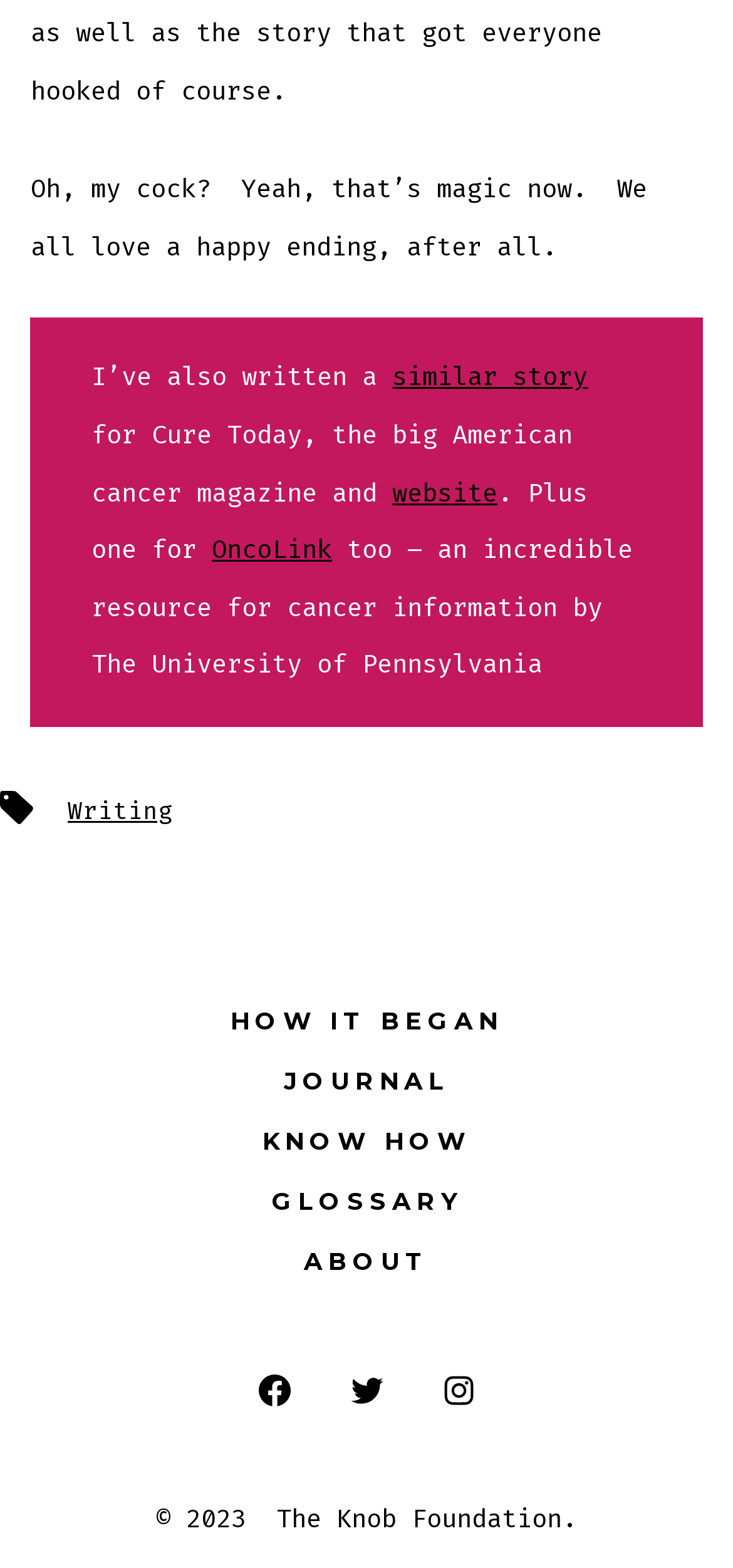Please locate the bounding box coordinates for the element that should be clicked to achieve the following instruction: "Learn about the author's writing". Ensure the coordinates are given as four float numbers between 0 and 1, i.e., [left, top, right, bottom].

[0.092, 0.507, 0.236, 0.527]